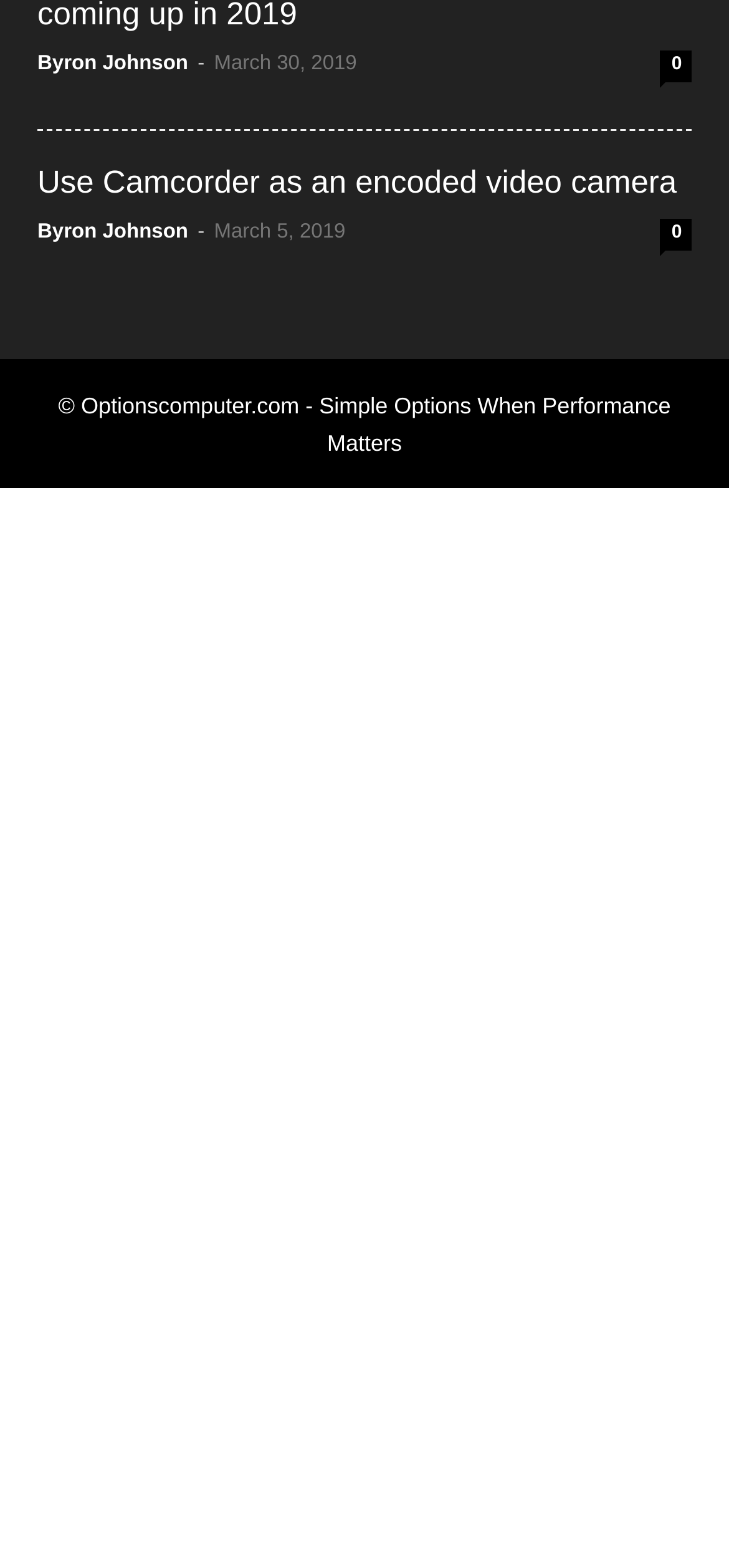Can you pinpoint the bounding box coordinates for the clickable element required for this instruction: "Contact Us"? The coordinates should be four float numbers between 0 and 1, i.e., [left, top, right, bottom].

None